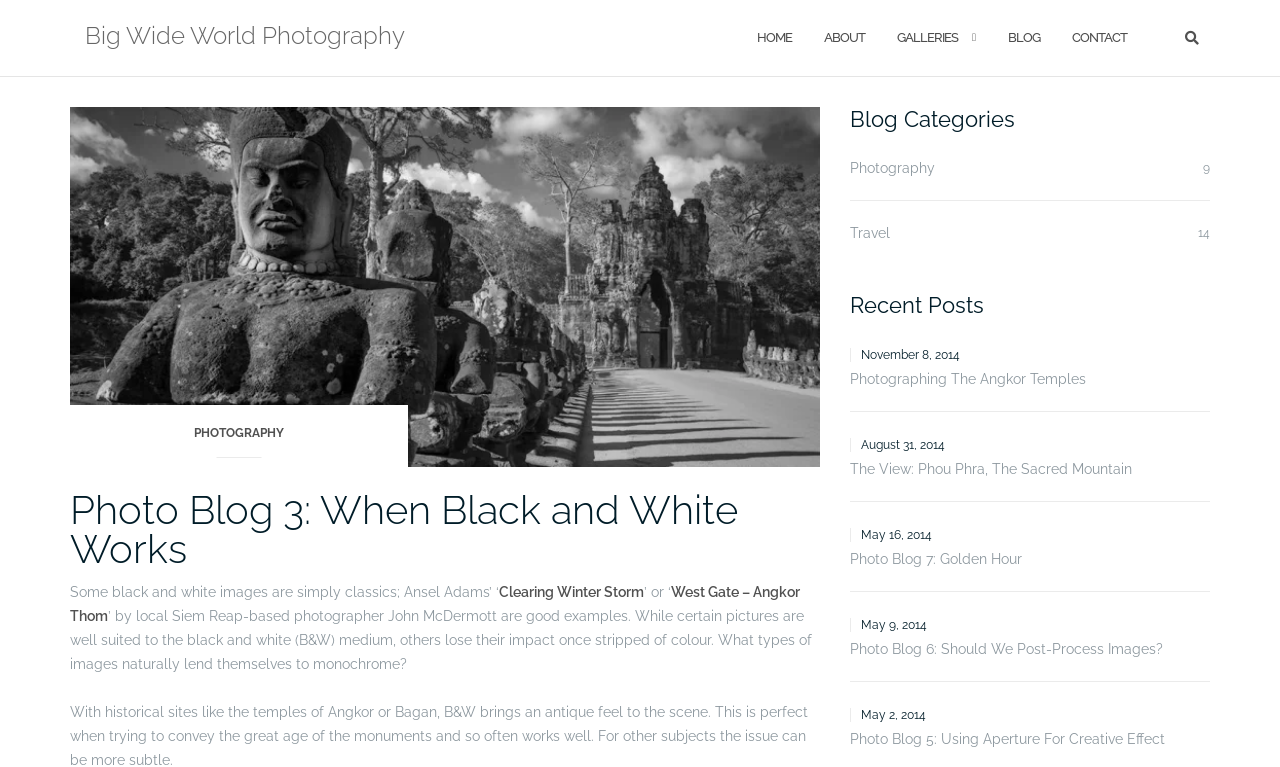Using the information in the image, give a comprehensive answer to the question: 
What is the title of the latest blog post?

I looked at the 'Recent Posts' section and found the latest post, which is dated November 8, 2014, and its title is 'Photographing The Angkor Temples'.